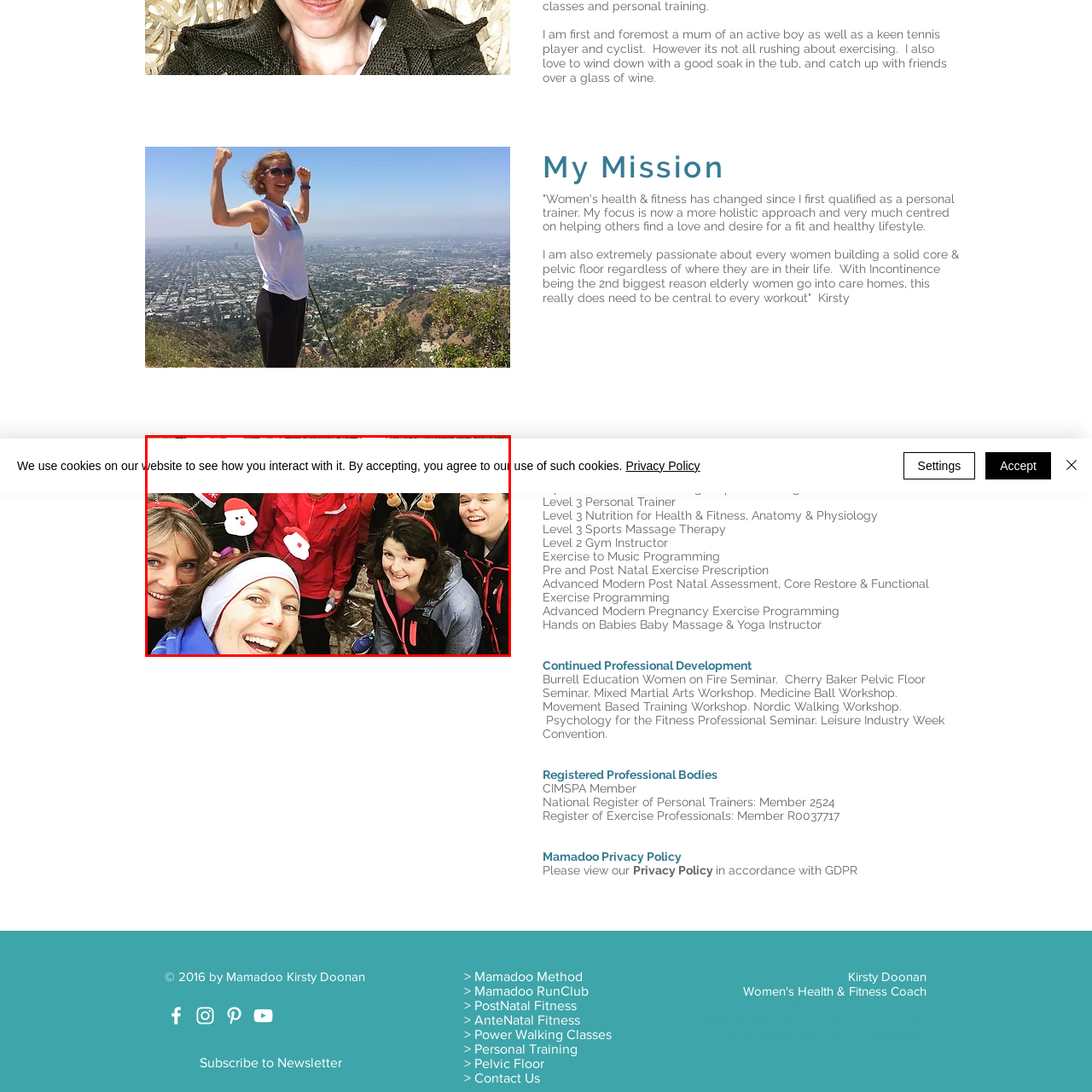Pay attention to the image encased in the red boundary and reply to the question using a single word or phrase:
What is the festive theme of the accessories worn by the women?

Santa-themed